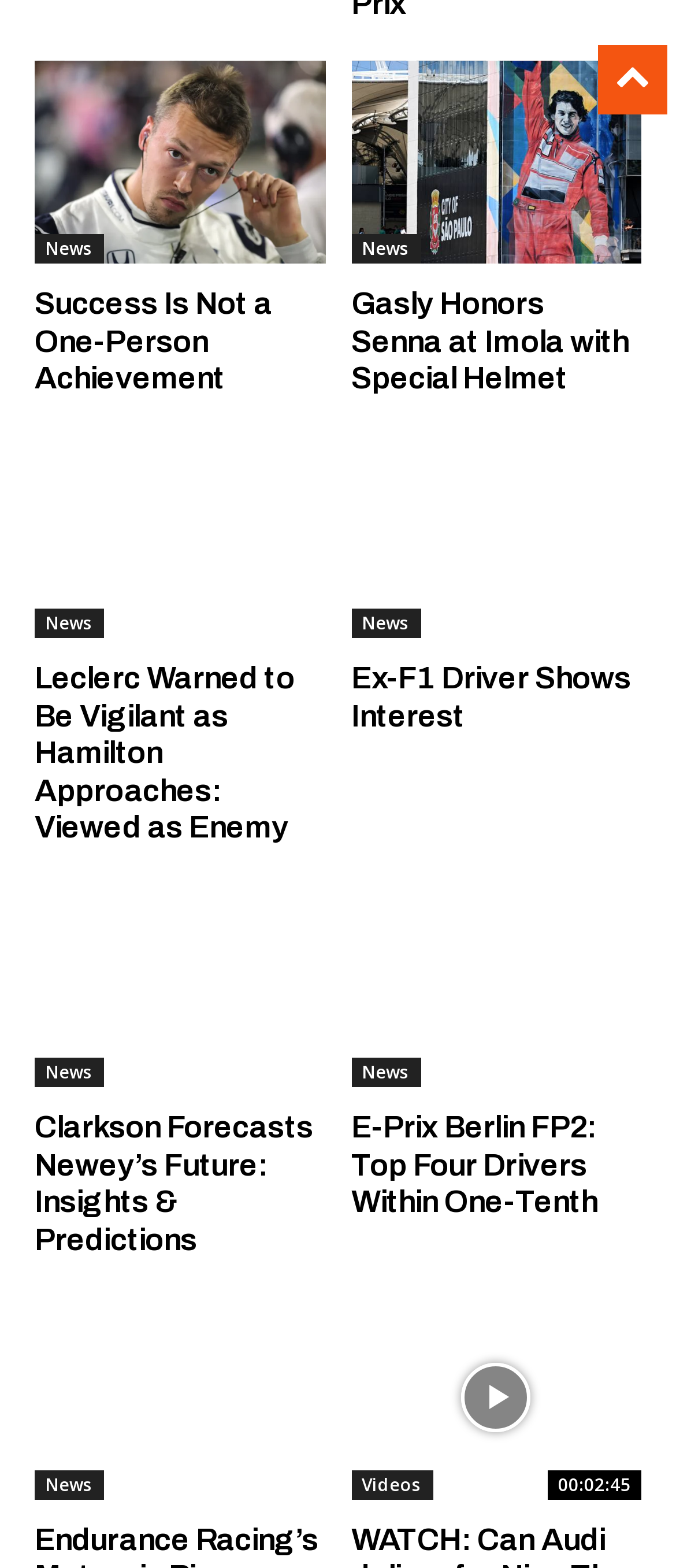Please provide a one-word or short phrase answer to the question:
What is the first news article about?

Success Is Not a One-Person Achievement